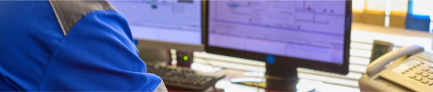What type of light is illuminating the workspace?
Answer the question using a single word or phrase, according to the image.

natural light